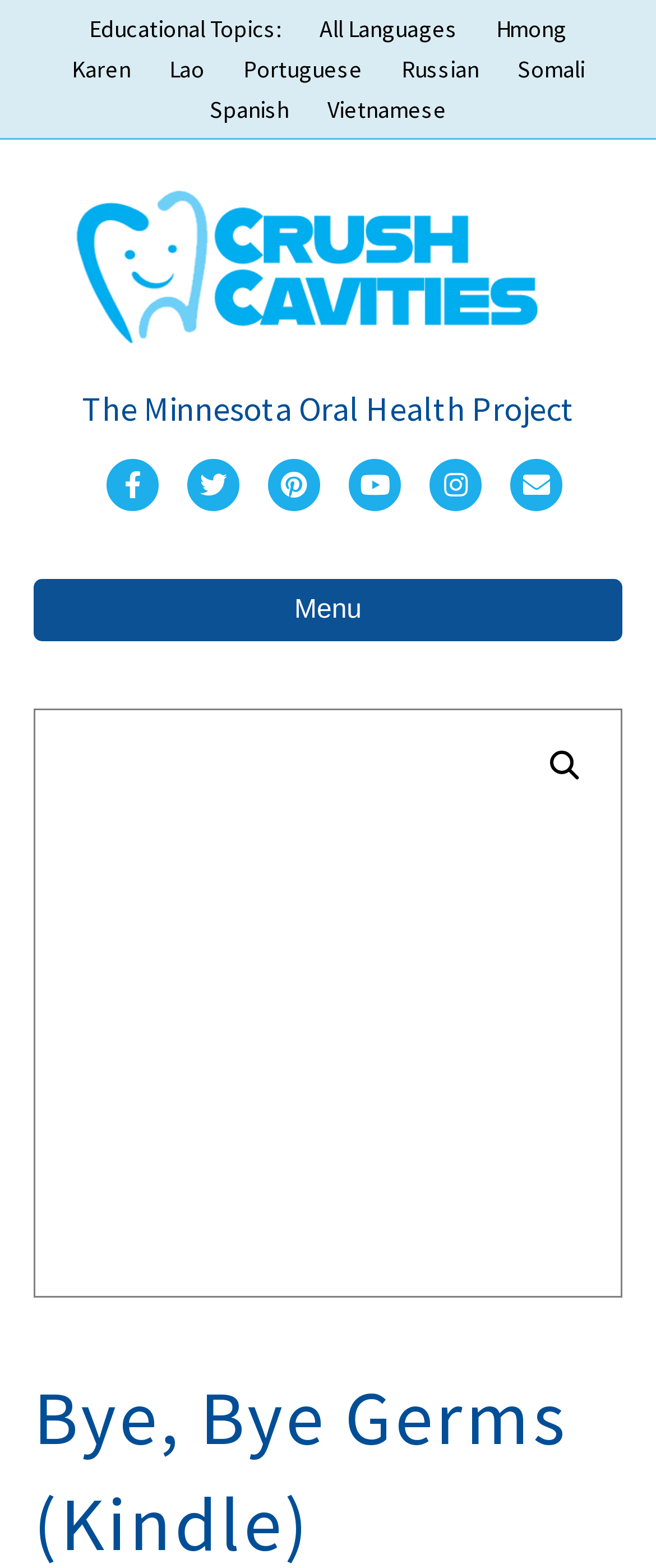Identify the bounding box coordinates of the section to be clicked to complete the task described by the following instruction: "View book cover". The coordinates should be four float numbers between 0 and 1, formatted as [left, top, right, bottom].

[0.051, 0.452, 0.949, 0.828]